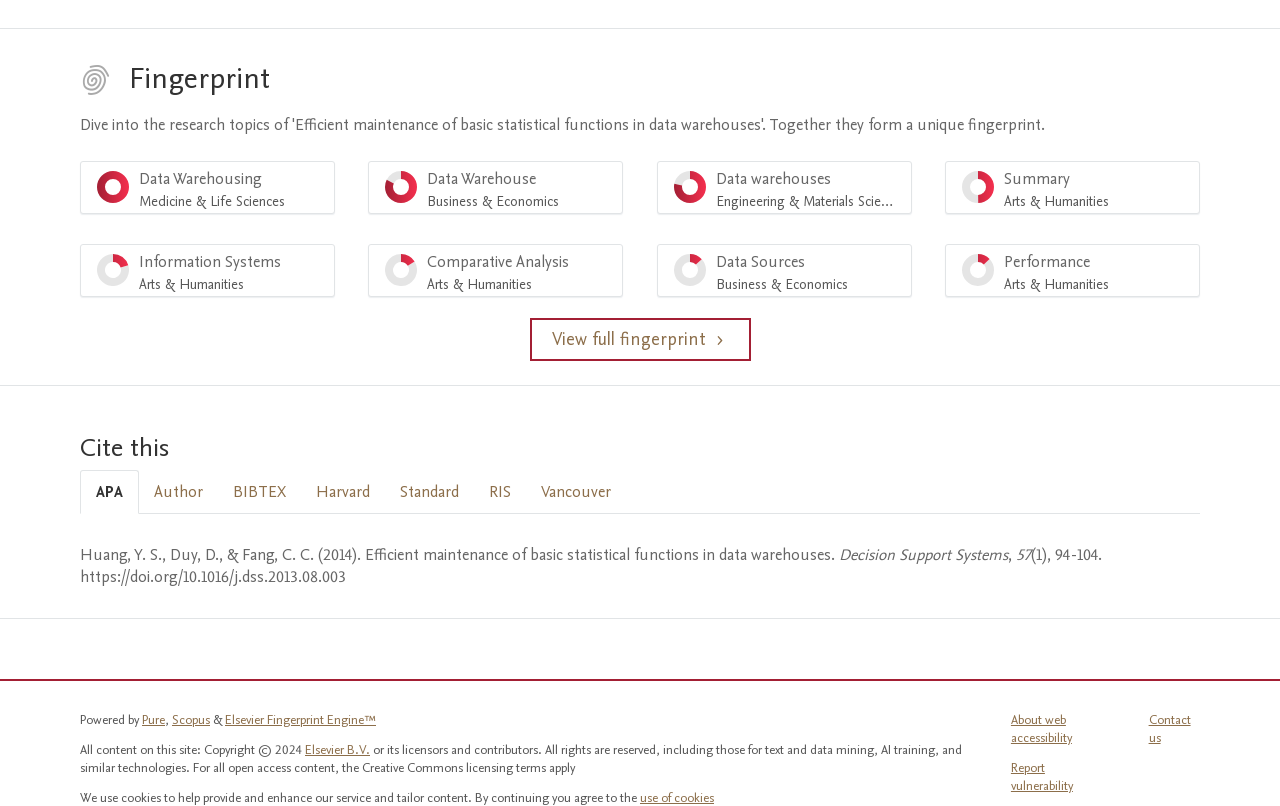Please identify the bounding box coordinates of the region to click in order to complete the given instruction: "View full fingerprint". The coordinates should be four float numbers between 0 and 1, i.e., [left, top, right, bottom].

[0.414, 0.395, 0.586, 0.448]